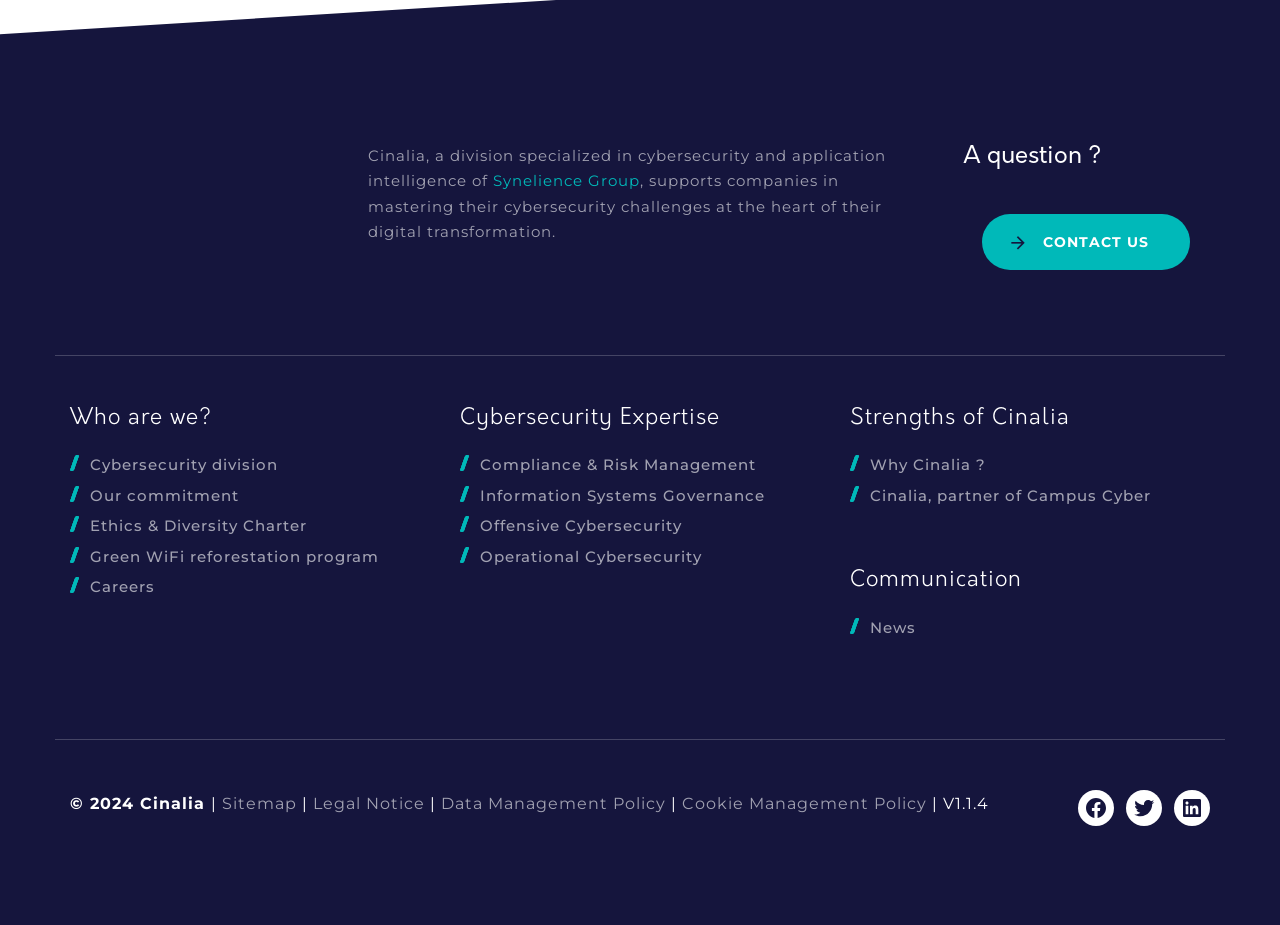Provide a brief response in the form of a single word or phrase:
What is the name of the program related to reforestation?

Green WiFi reforestation program